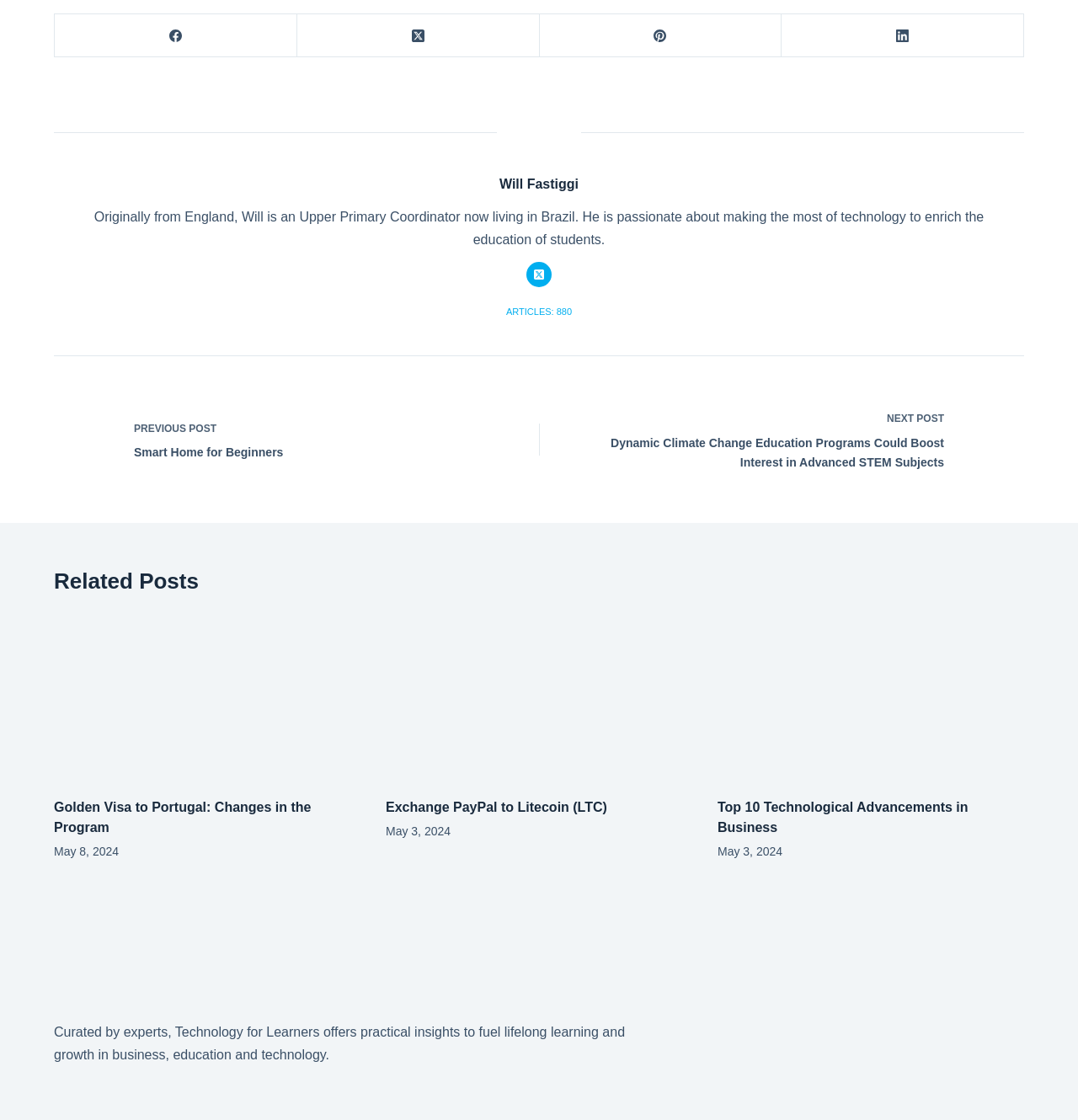Respond to the question with just a single word or phrase: 
How many social media links are there?

4